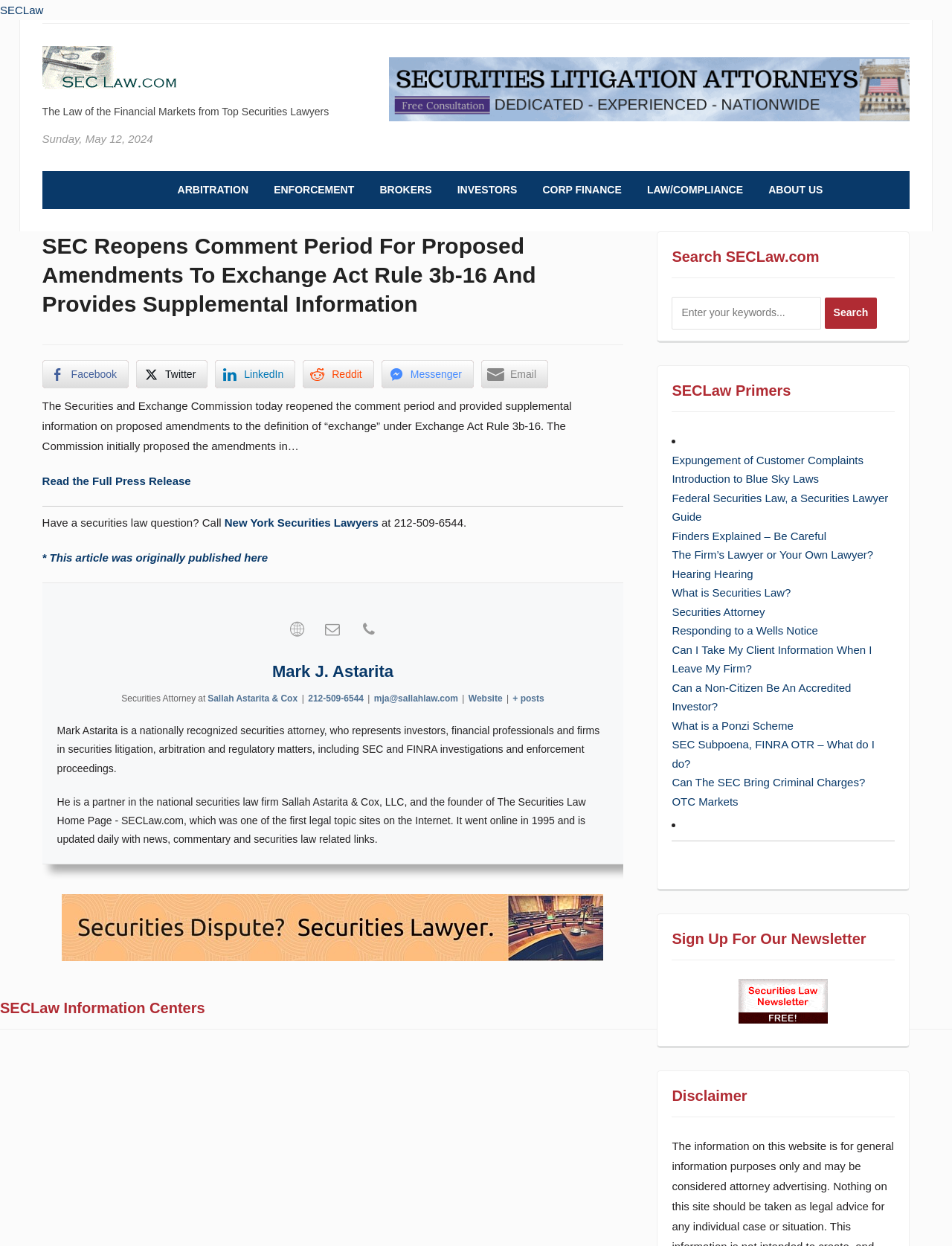Determine the bounding box coordinates of the clickable element to complete this instruction: "Search SECLaw.com". Provide the coordinates in the format of four float numbers between 0 and 1, [left, top, right, bottom].

[0.706, 0.238, 0.863, 0.264]